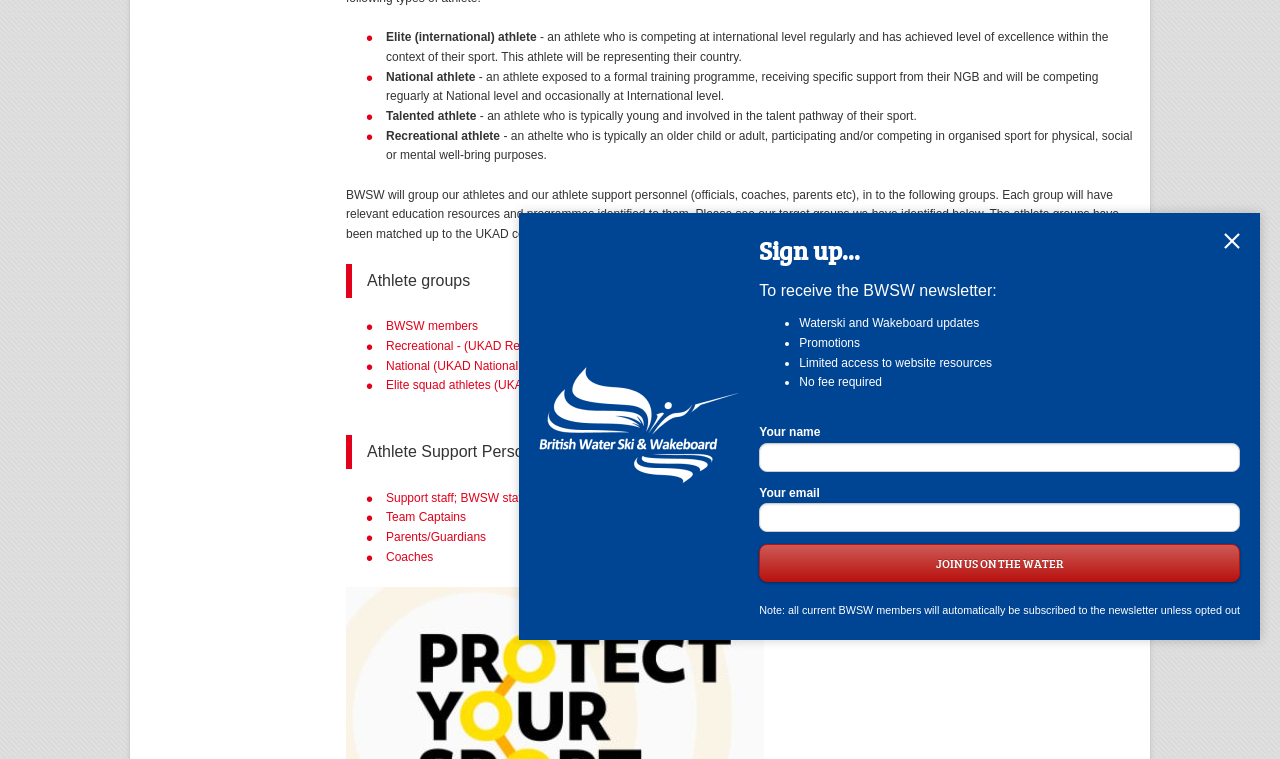Using the webpage screenshot, find the UI element described by Team Captains. Provide the bounding box coordinates in the format (top-left x, top-left y, bottom-right x, bottom-right y), ensuring all values are floating point numbers between 0 and 1.

[0.302, 0.672, 0.364, 0.691]